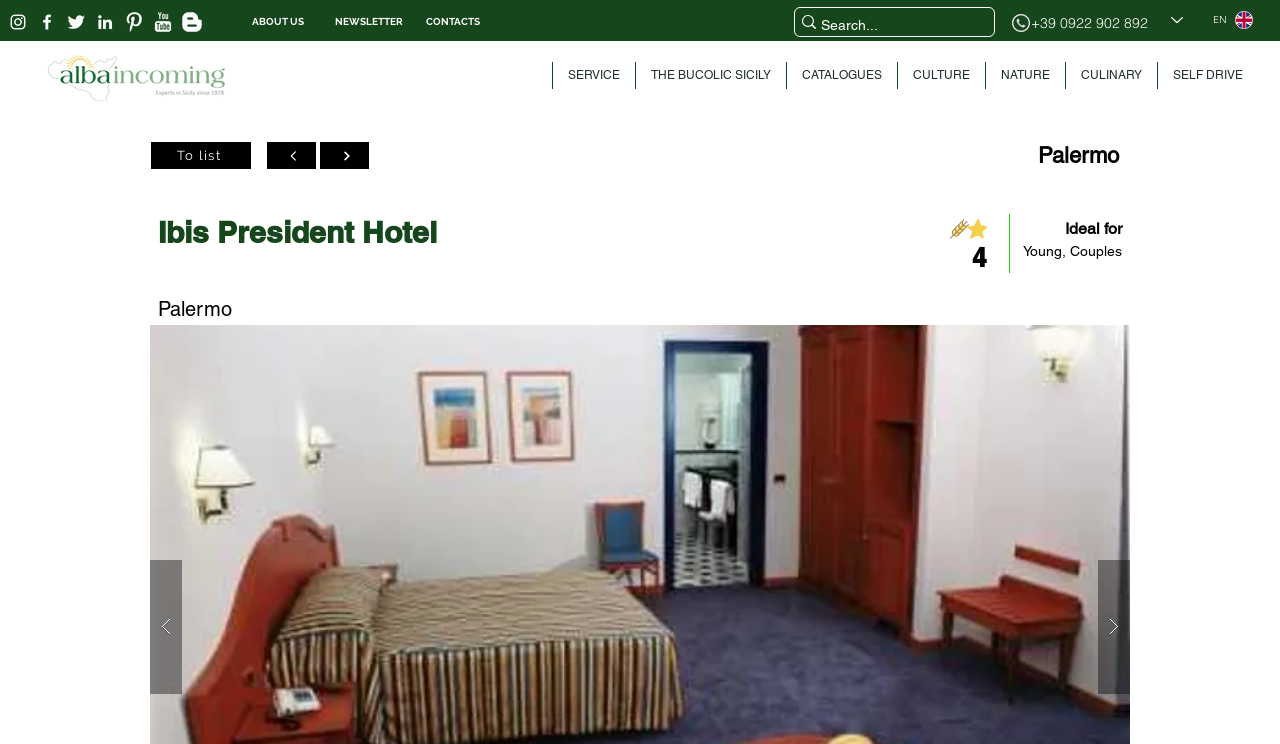Kindly provide the bounding box coordinates of the section you need to click on to fulfill the given instruction: "Change the language".

[0.904, 0.0, 0.99, 0.054]